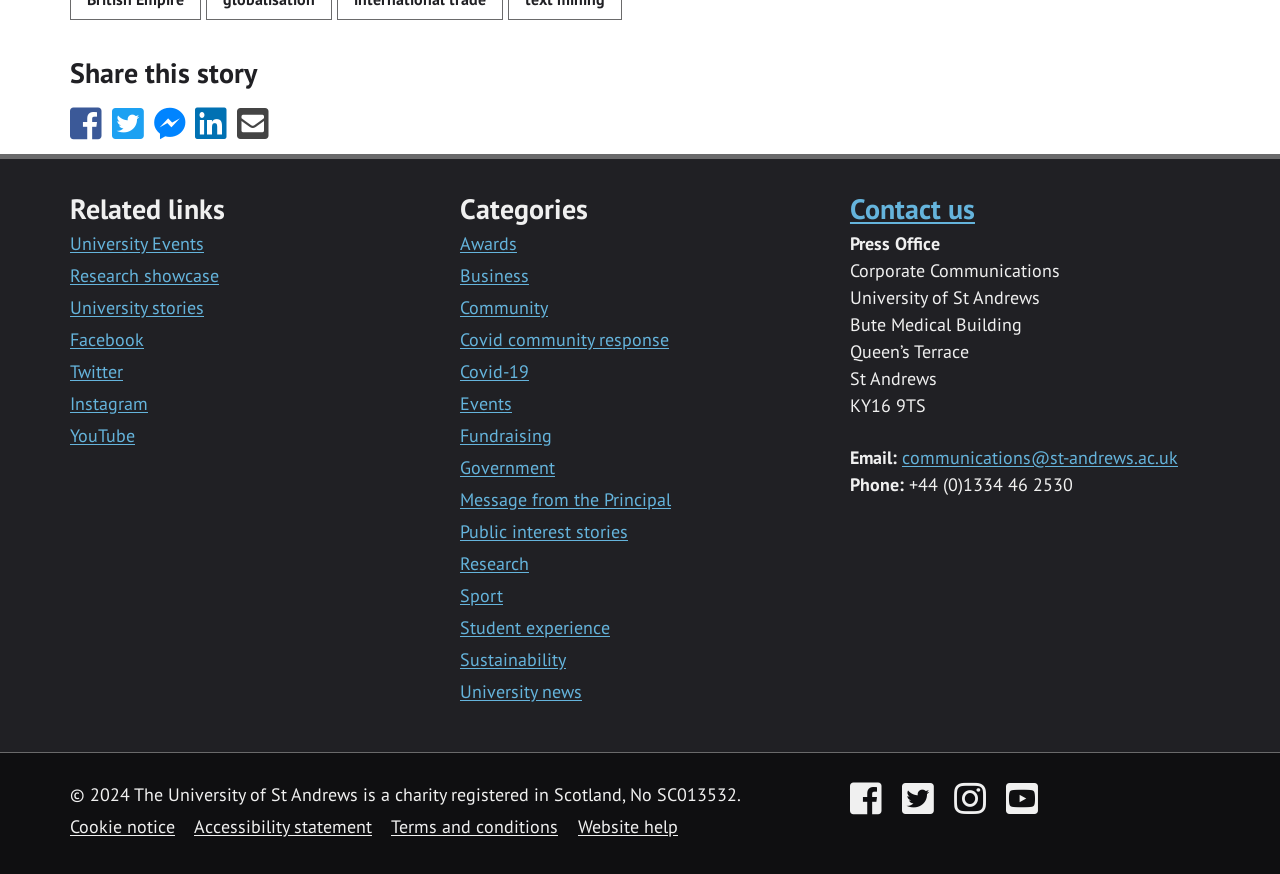Bounding box coordinates should be provided in the format (top-left x, top-left y, bottom-right x, bottom-right y) with all values between 0 and 1. Identify the bounding box for this UI element: Terms and conditions

[0.305, 0.933, 0.436, 0.959]